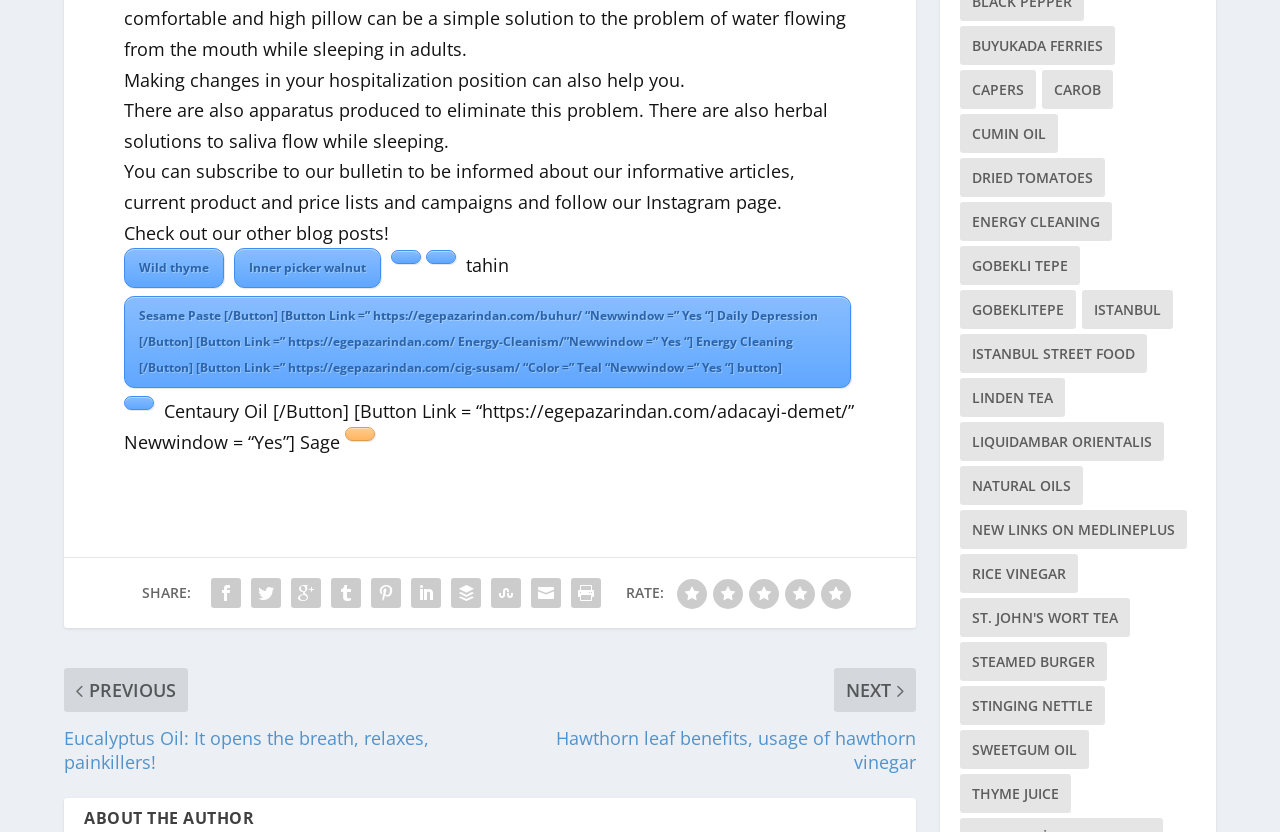How many rating options are available?
Can you provide a detailed and comprehensive answer to the question?

The rating section has 5 image elements labeled from 1 to 5, indicating 5 rating options.